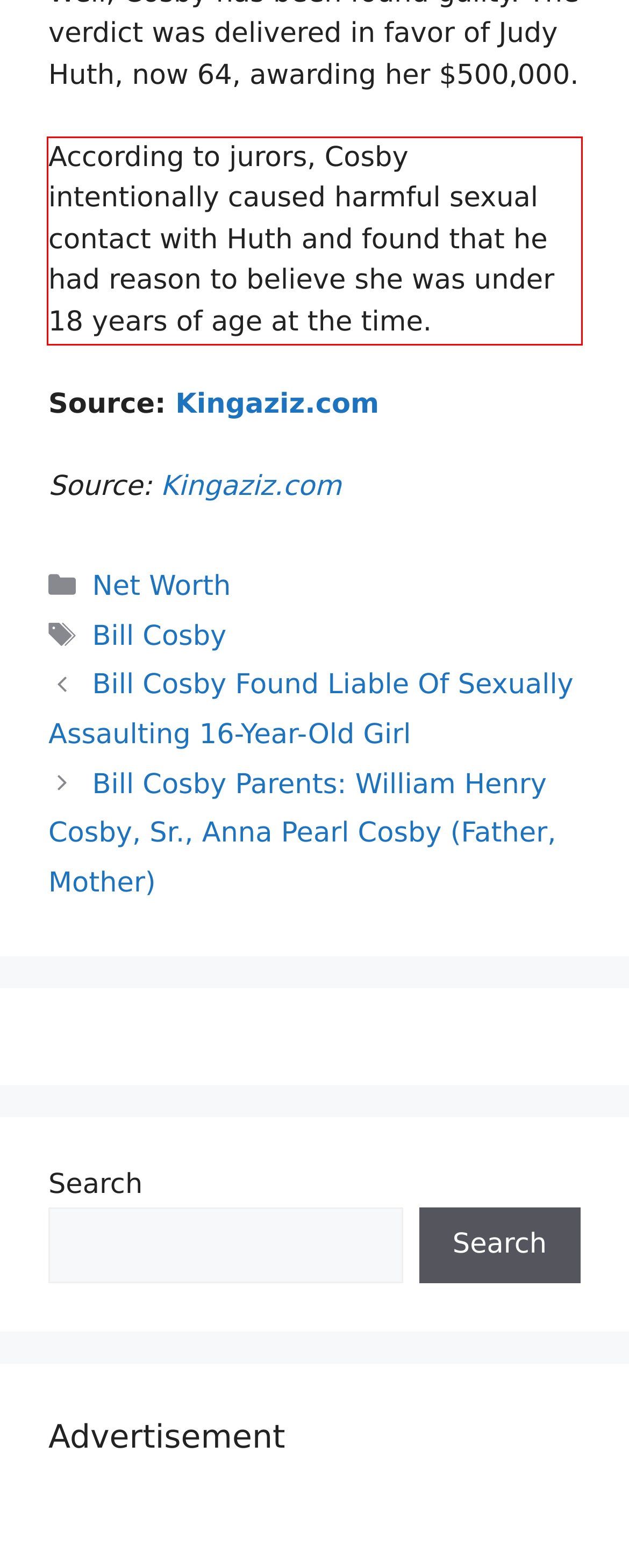Given a screenshot of a webpage with a red bounding box, please identify and retrieve the text inside the red rectangle.

According to jurors, Cosby intentionally caused harmful sexual contact with Huth and found that he had reason to believe she was under 18 years of age at the time.